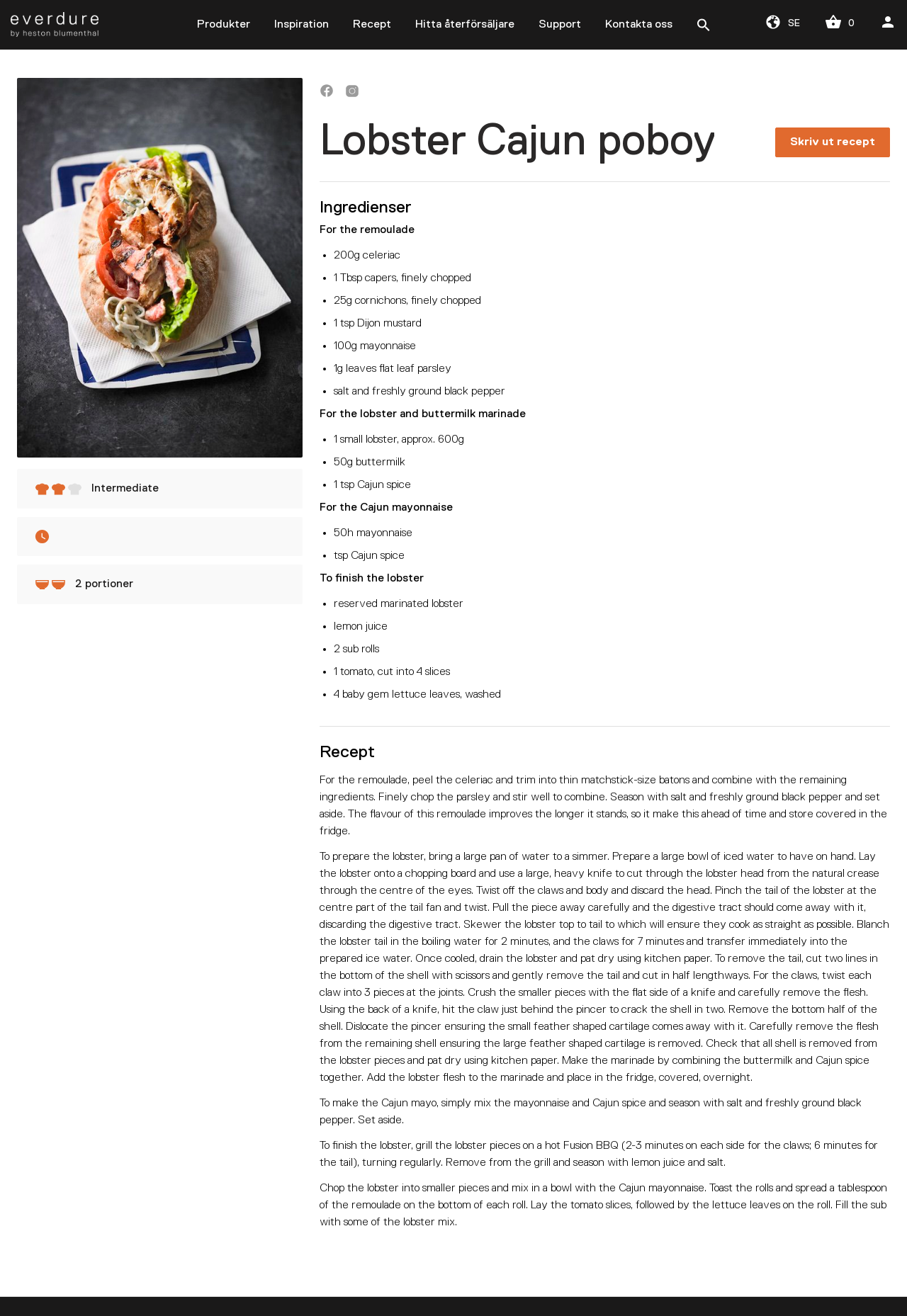Determine the bounding box coordinates of the clickable region to execute the instruction: "View shopping basket". The coordinates should be four float numbers between 0 and 1, denoted as [left, top, right, bottom].

[0.909, 0.0, 0.942, 0.038]